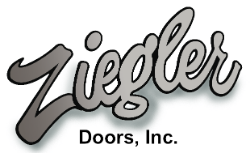What is the font style of the 'Ziegler' logo? Based on the image, give a response in one word or a short phrase.

Cursive